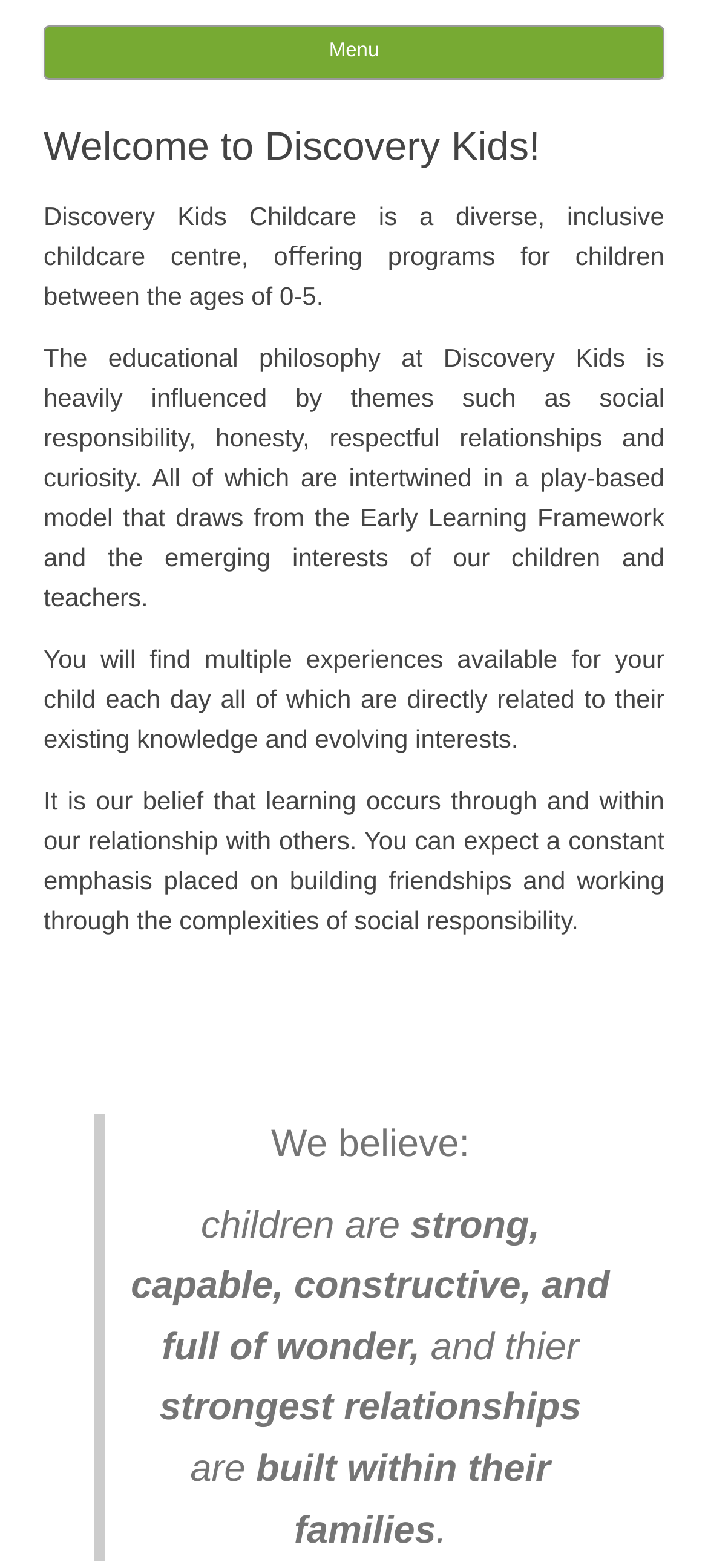What is the name of the childcare centre?
Examine the image closely and answer the question with as much detail as possible.

The name of the childcare centre can be found in the heading element at the top of the page, which reads 'Discovery Kids Childcare'. This is also the text of the link element with the same bounding box coordinates.